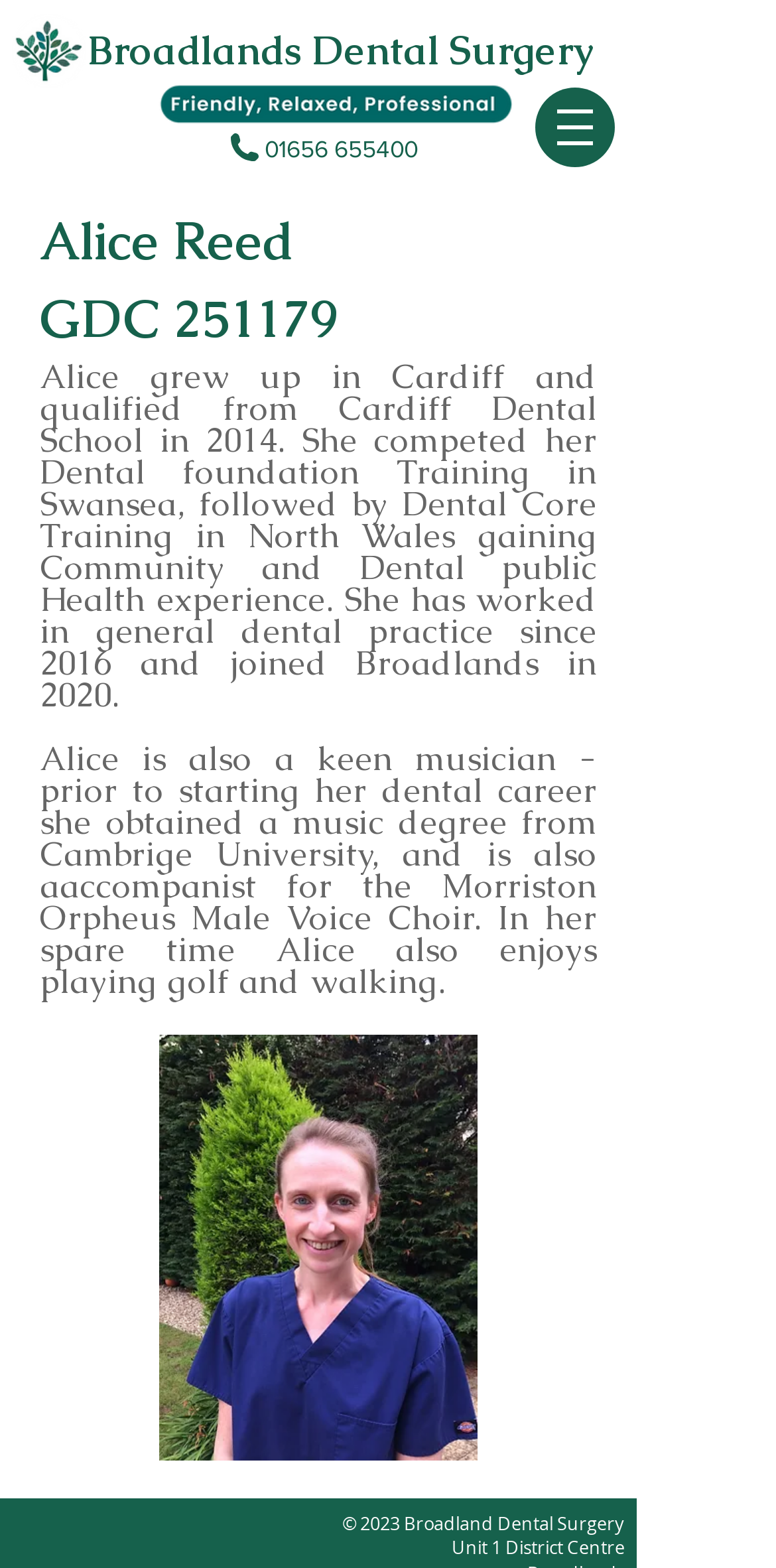Refer to the element description Broadlands Dental Surgery and identify the corresponding bounding box in the screenshot. Format the coordinates as (top-left x, top-left y, bottom-right x, bottom-right y) with values in the range of 0 to 1.

[0.113, 0.015, 0.764, 0.048]